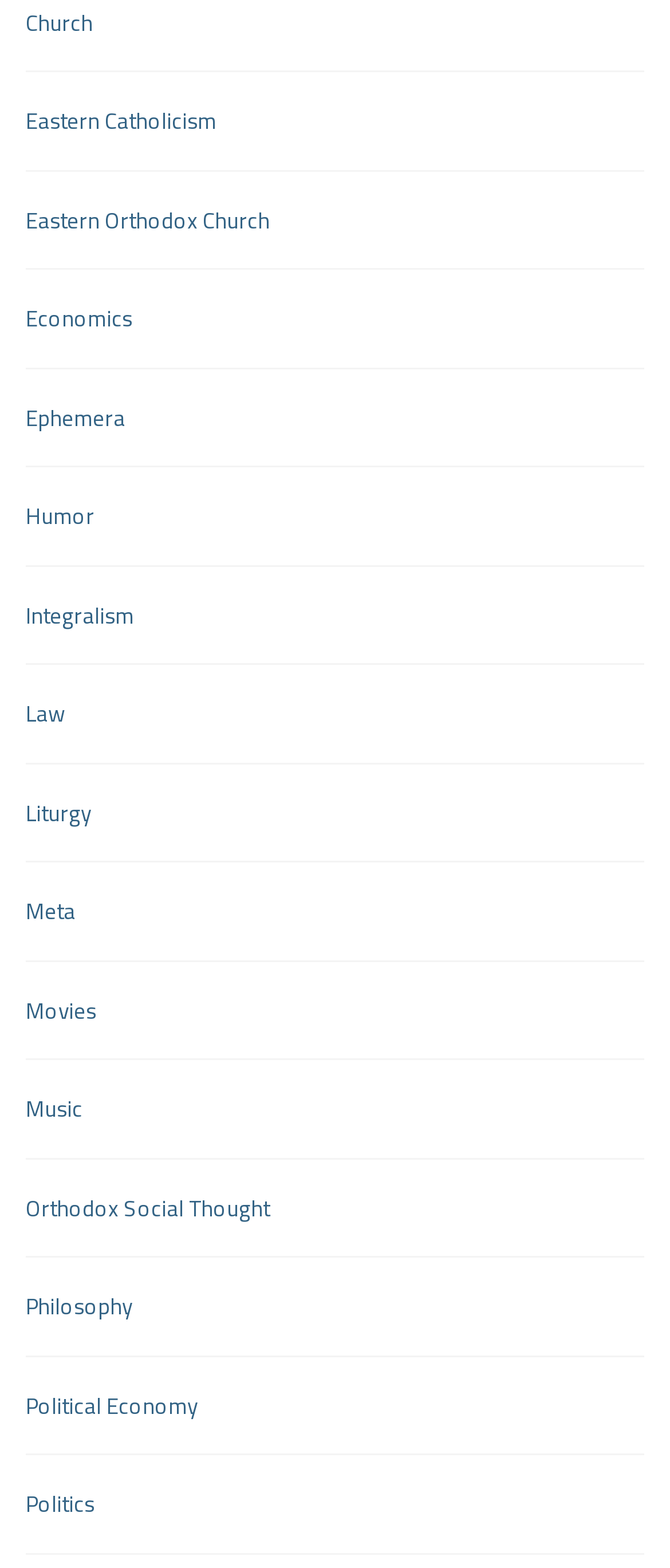Determine the bounding box coordinates for the region that must be clicked to execute the following instruction: "Learn about Liturgy".

[0.038, 0.505, 0.136, 0.531]